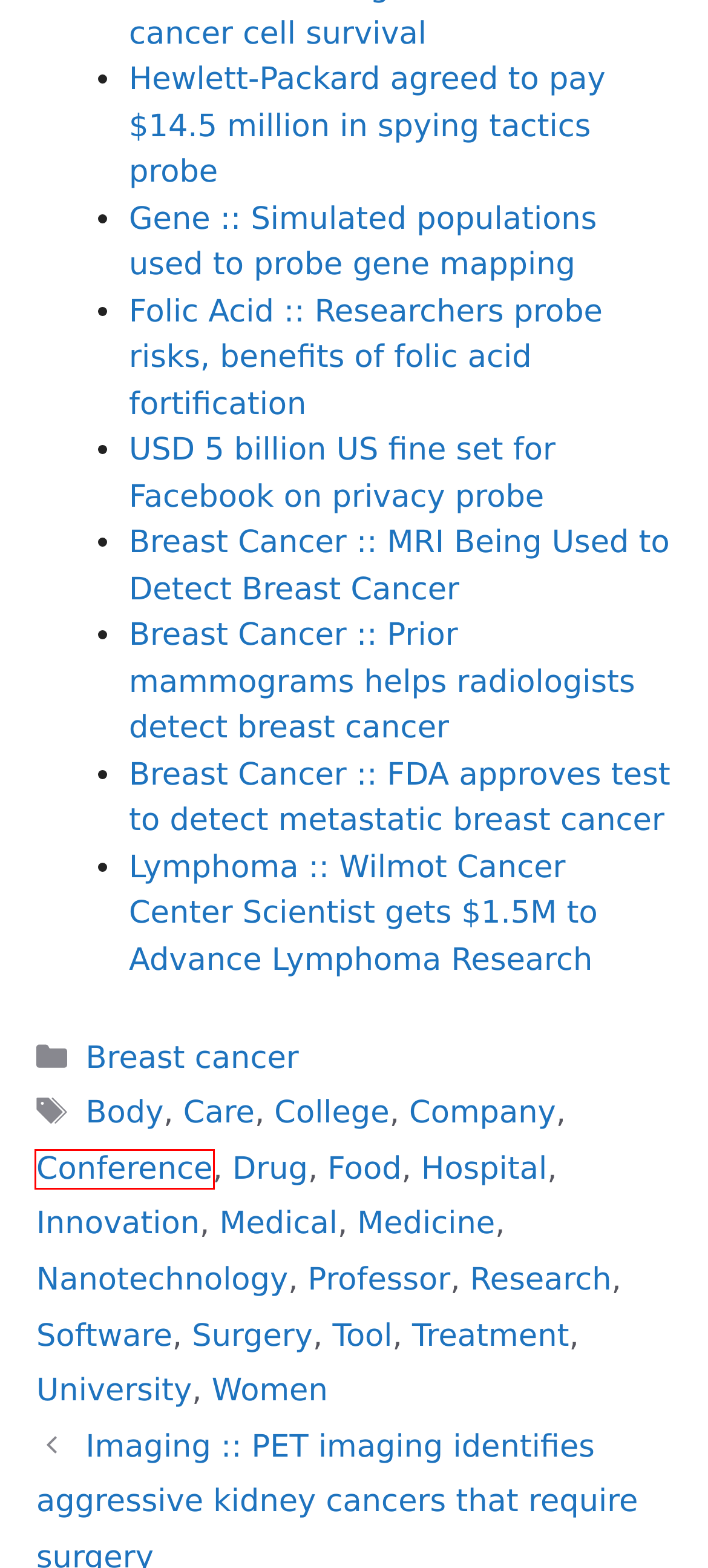Given a webpage screenshot with a red bounding box around a particular element, identify the best description of the new webpage that will appear after clicking on the element inside the red bounding box. Here are the candidates:
A. Food | Spirit India
B. College | Spirit India
C. Breast Cancer :: MRI Being Used to Detect Breast Cancer | Breast cancer | Spirit India
D. Hewlett-Packard agreed to pay $14.5 million in spying tactics probe | Health | Spirit India
E. Surgery | Spirit India
F. Conference | Spirit India
G. Tool | Spirit India
H. Treatment | Spirit India

F